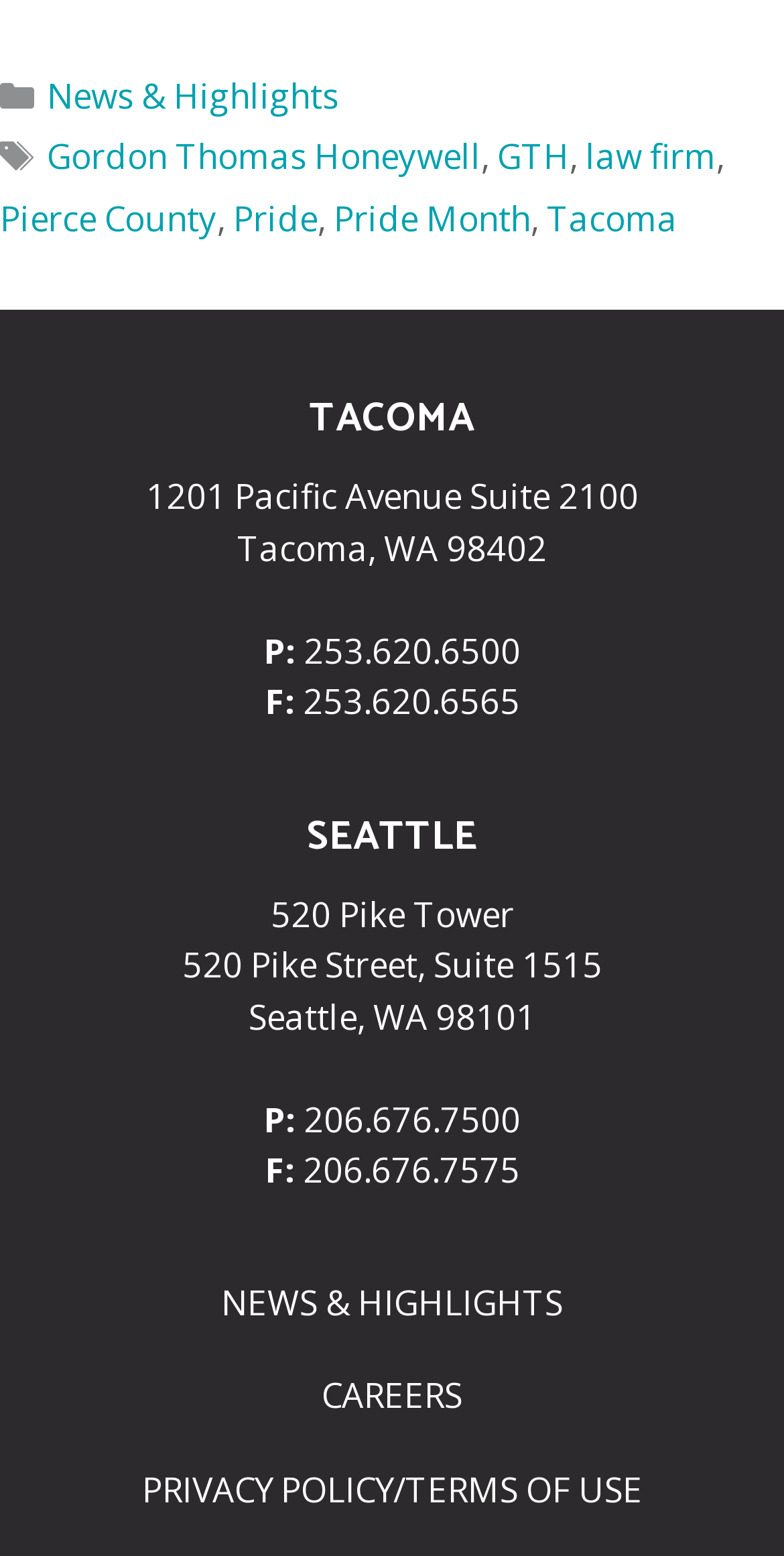Extract the bounding box coordinates for the UI element described by the text: "Alternative Economy". The coordinates should be in the form of [left, top, right, bottom] with values between 0 and 1.

None